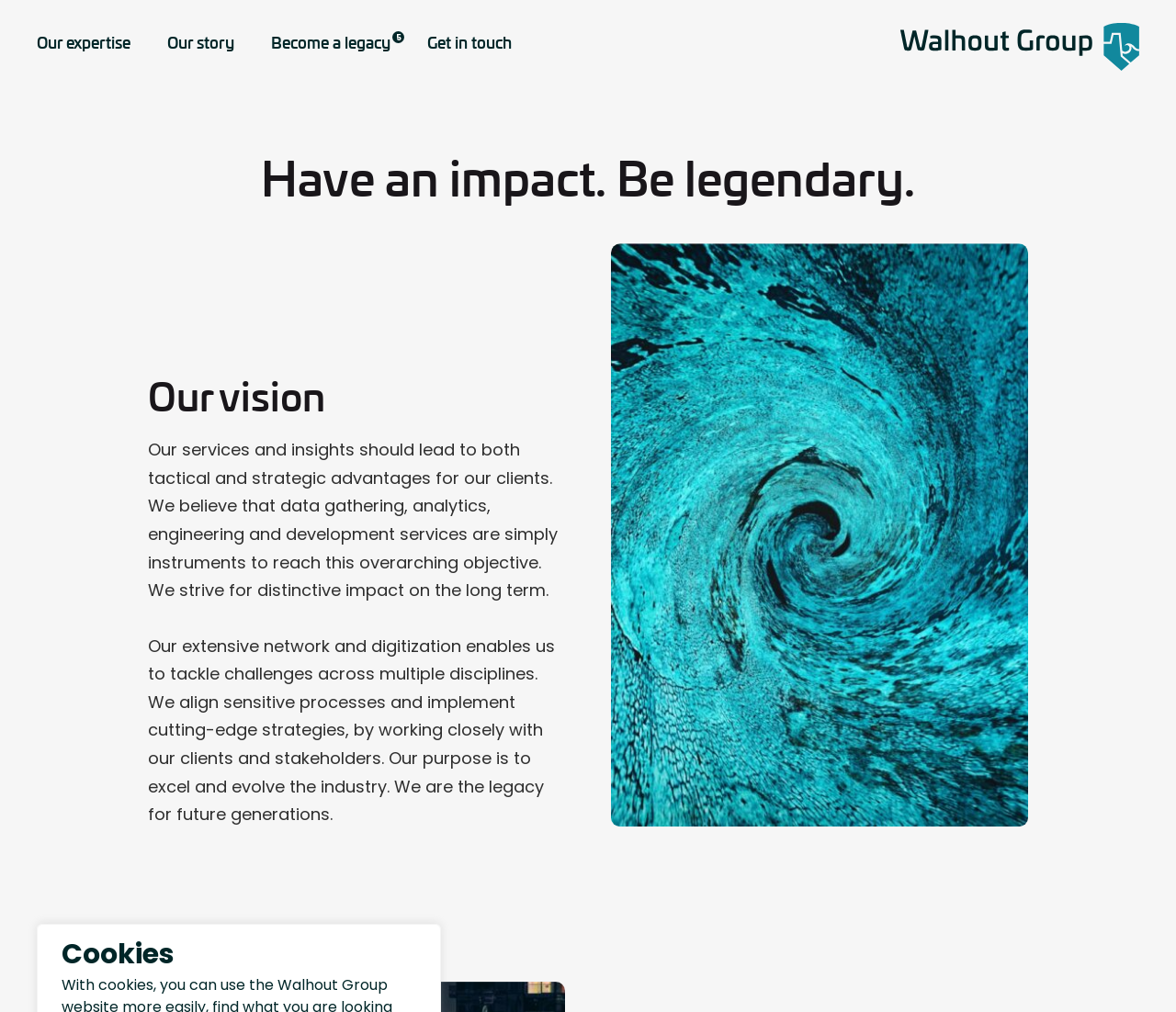Using the provided description: "vacation places during Christmas", find the bounding box coordinates of the corresponding UI element. The output should be four float numbers between 0 and 1, in the format [left, top, right, bottom].

None